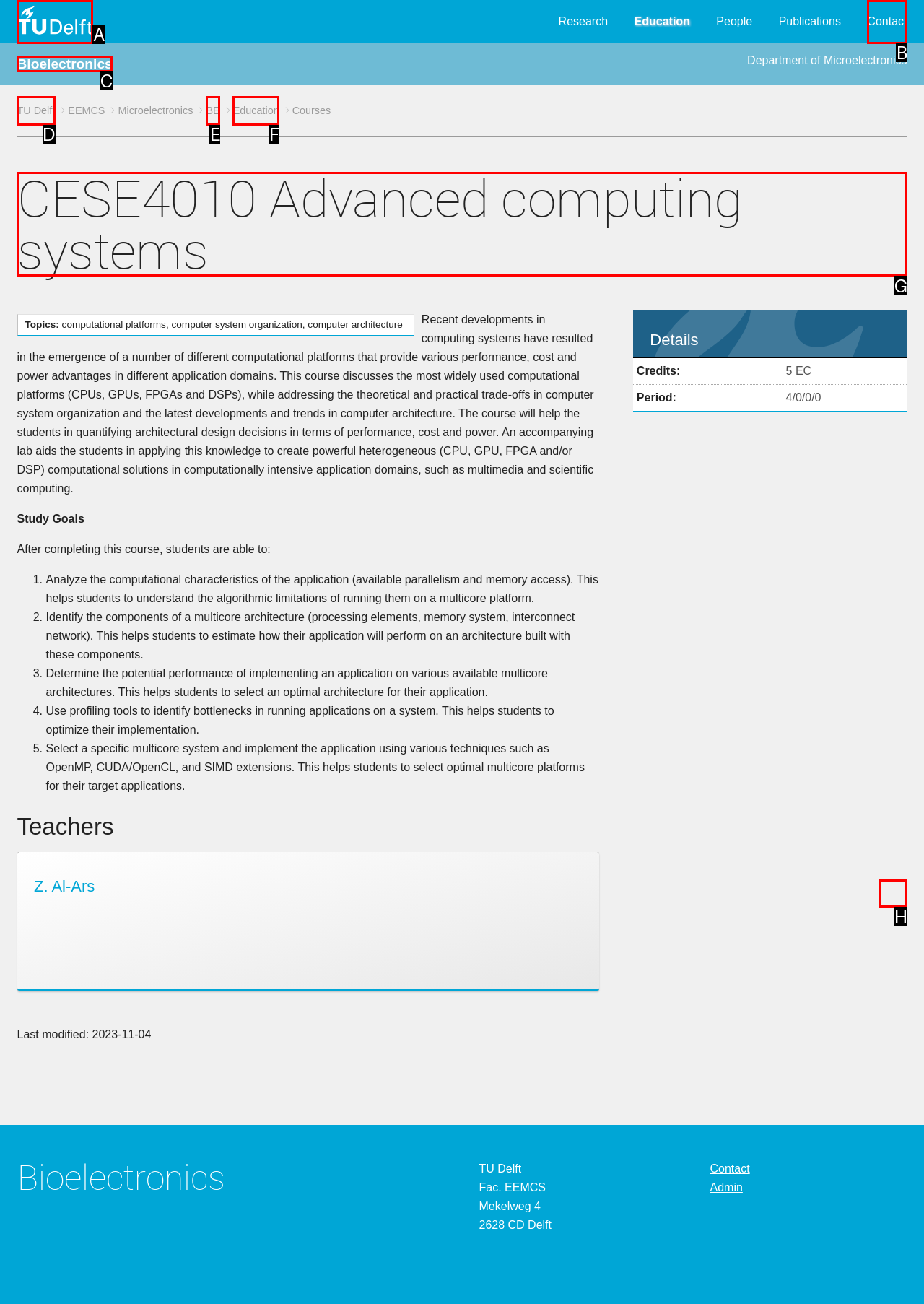Please indicate which HTML element to click in order to fulfill the following task: Click on the 'CESE4010 Advanced computing systems' heading Respond with the letter of the chosen option.

G